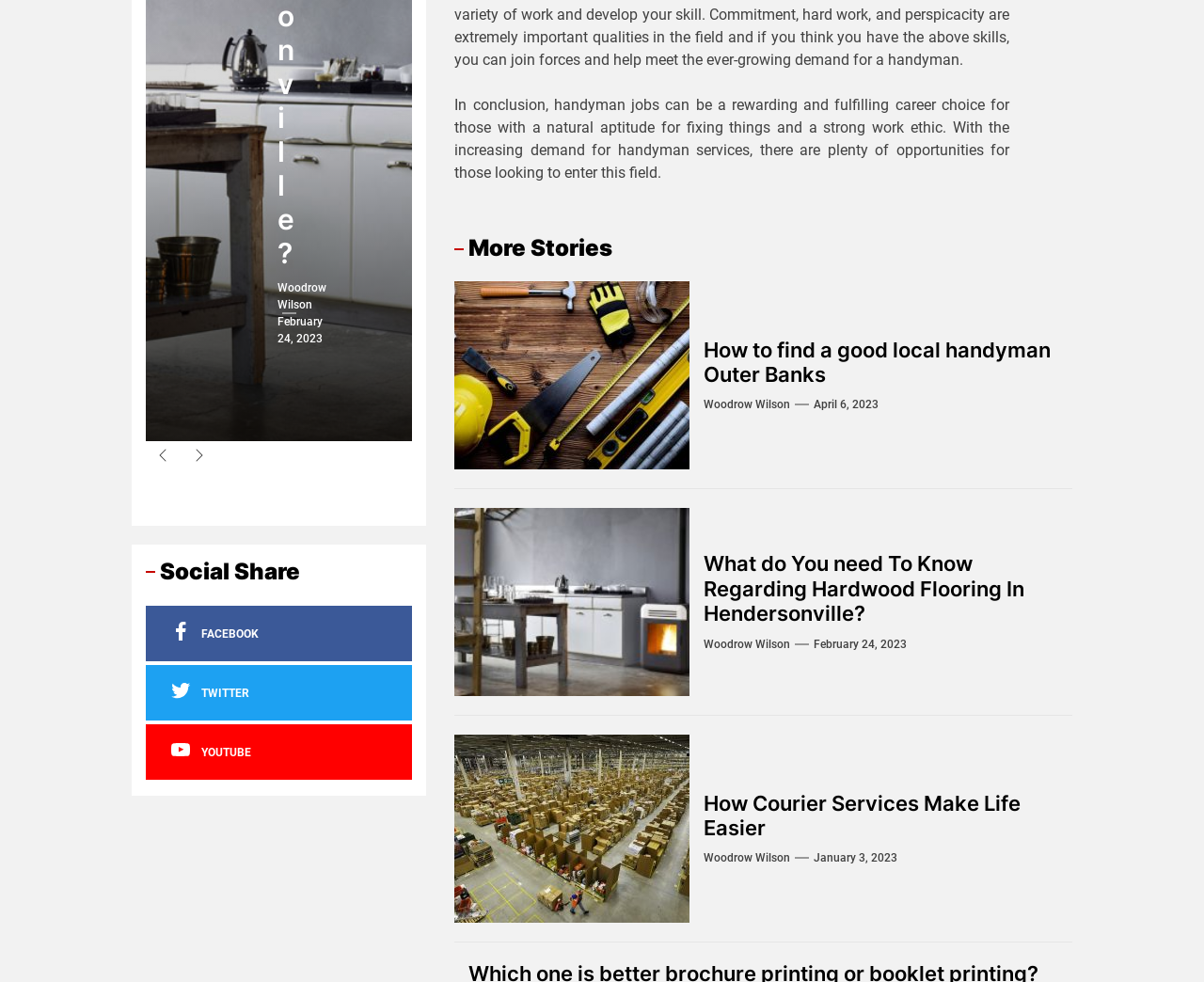Refer to the image and provide an in-depth answer to the question:
What social media platforms are available for sharing?

The social media platforms available for sharing are FACEBOOK, TWITTER, and YOUTUBE, which can be inferred from the links 'FACEBOOK', 'TWITTER', and 'YOUTUBE' appearing under the heading 'Social Share'.